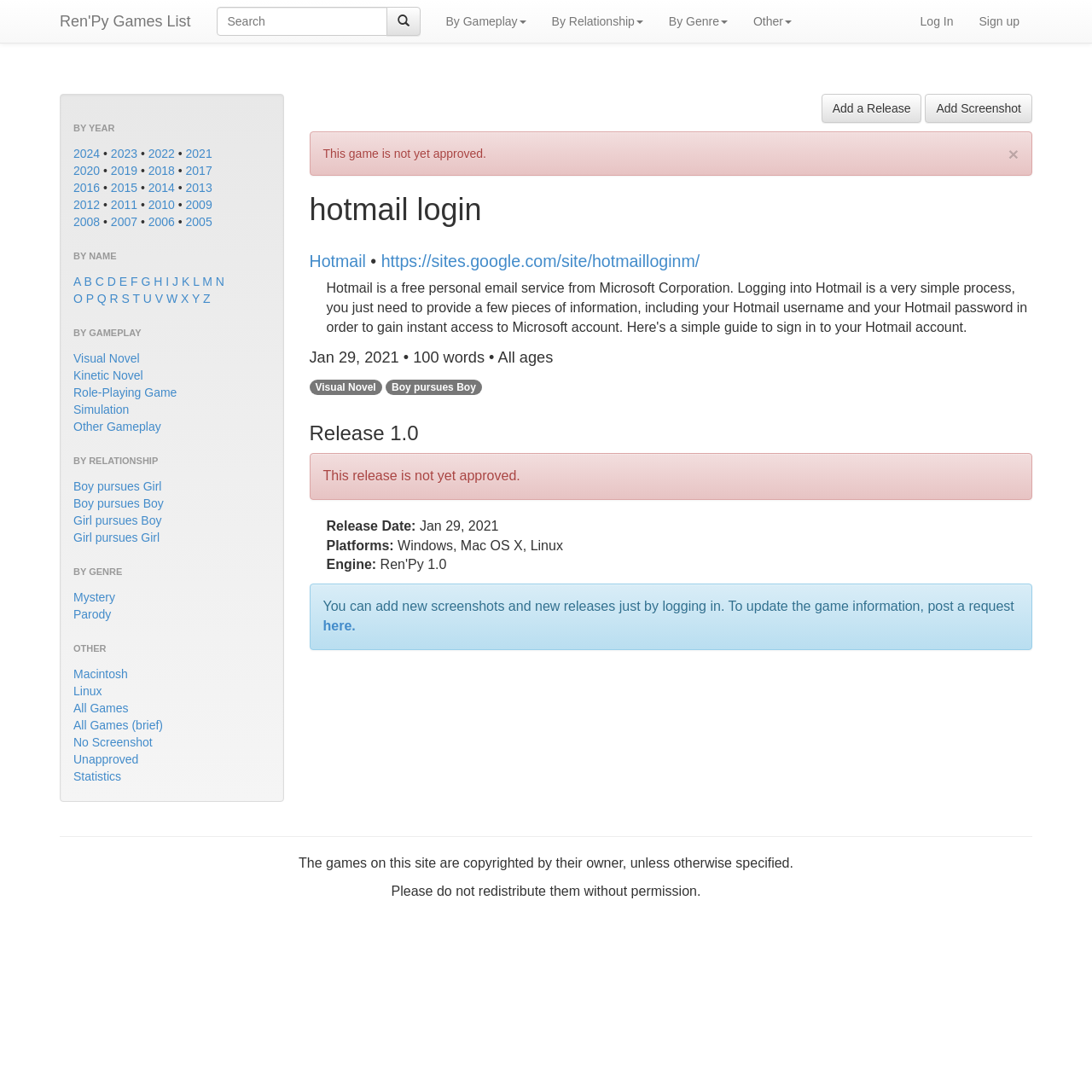What is the purpose of the search box?
Please provide a single word or phrase as your answer based on the screenshot.

Search games